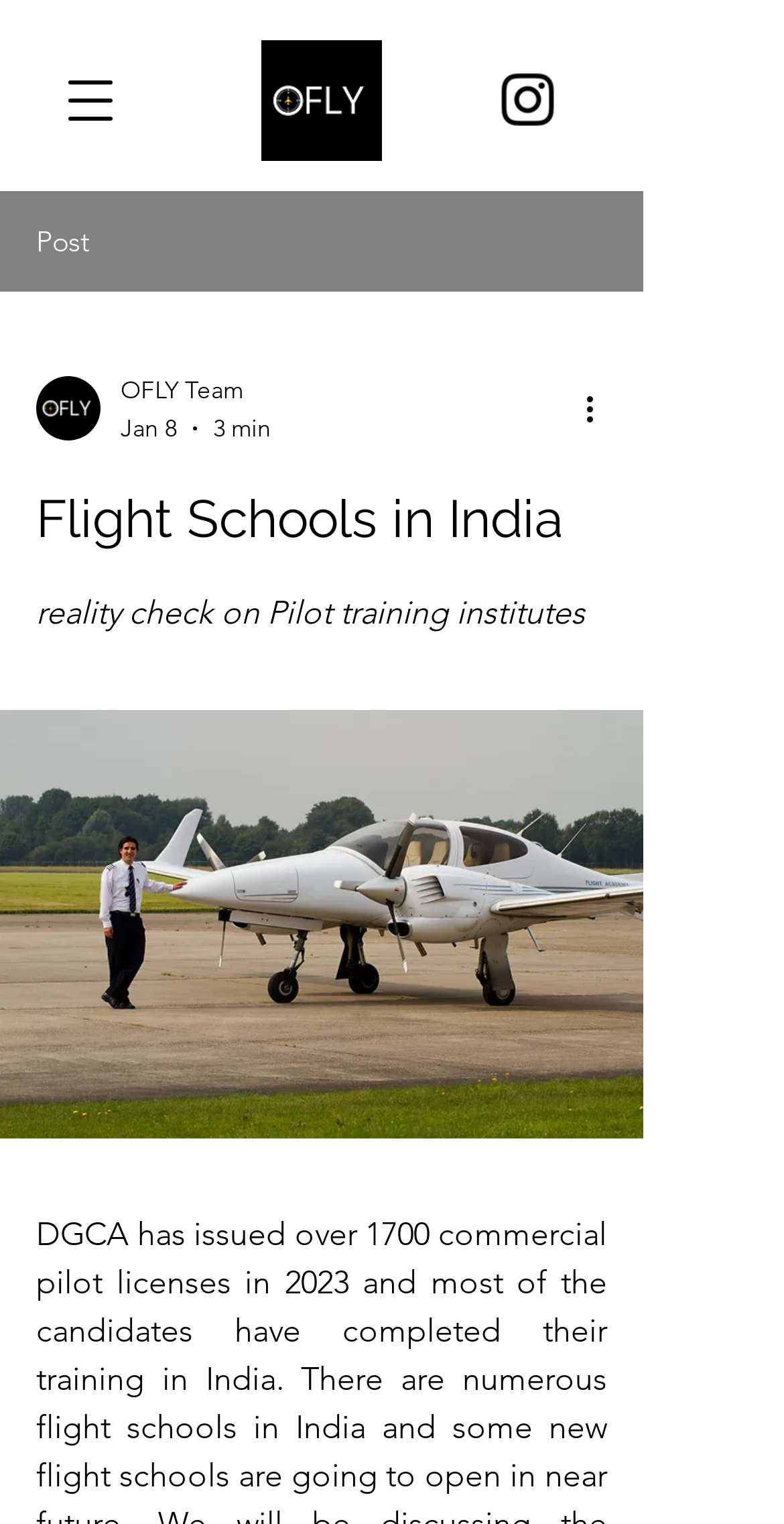Find the bounding box coordinates for the UI element that matches this description: "aria-label="Open navigation menu"".

[0.051, 0.033, 0.179, 0.099]